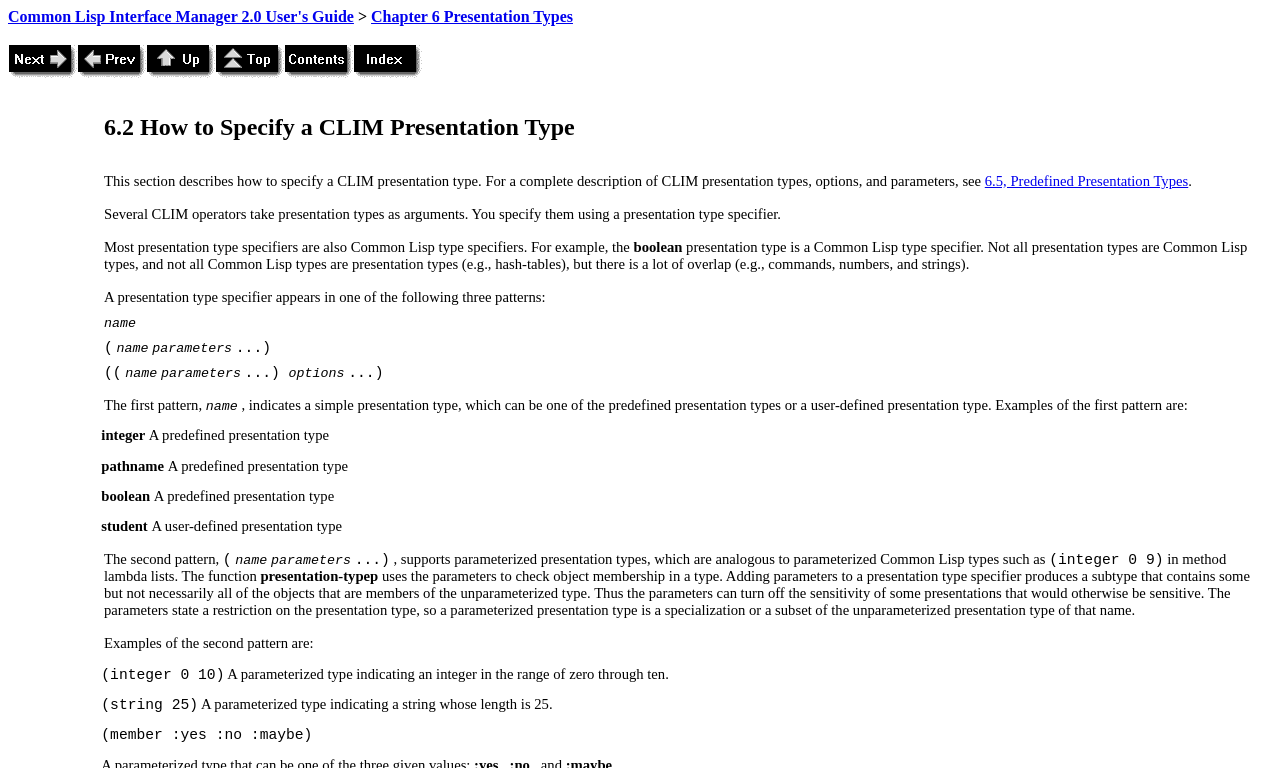Point out the bounding box coordinates of the section to click in order to follow this instruction: "Go to Common Lisp Interface Manager 2.0 User's Guide".

[0.006, 0.01, 0.276, 0.033]